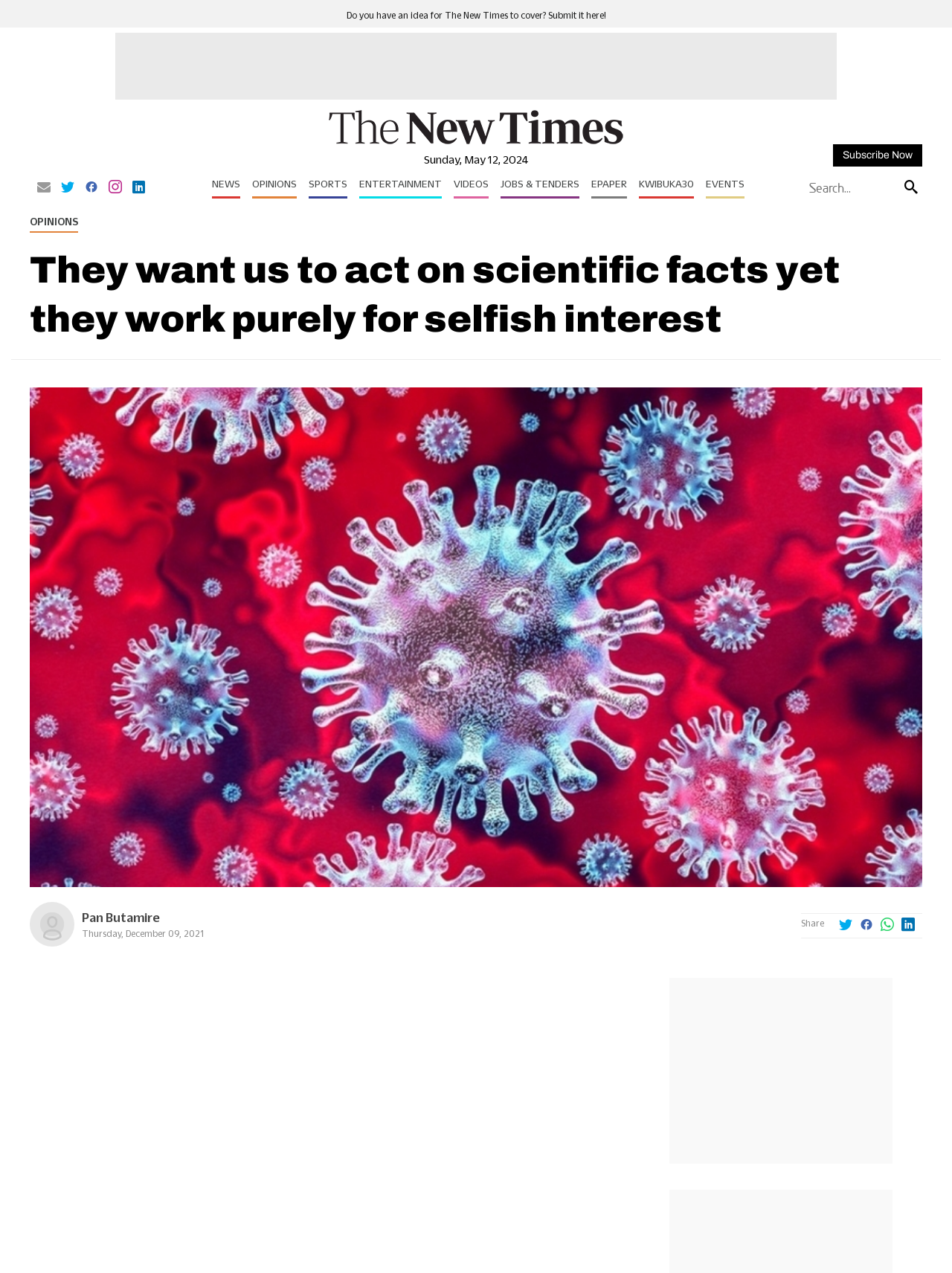Extract the bounding box coordinates for the HTML element that matches this description: "Pan Butamire". The coordinates should be four float numbers between 0 and 1, i.e., [left, top, right, bottom].

[0.086, 0.715, 0.168, 0.726]